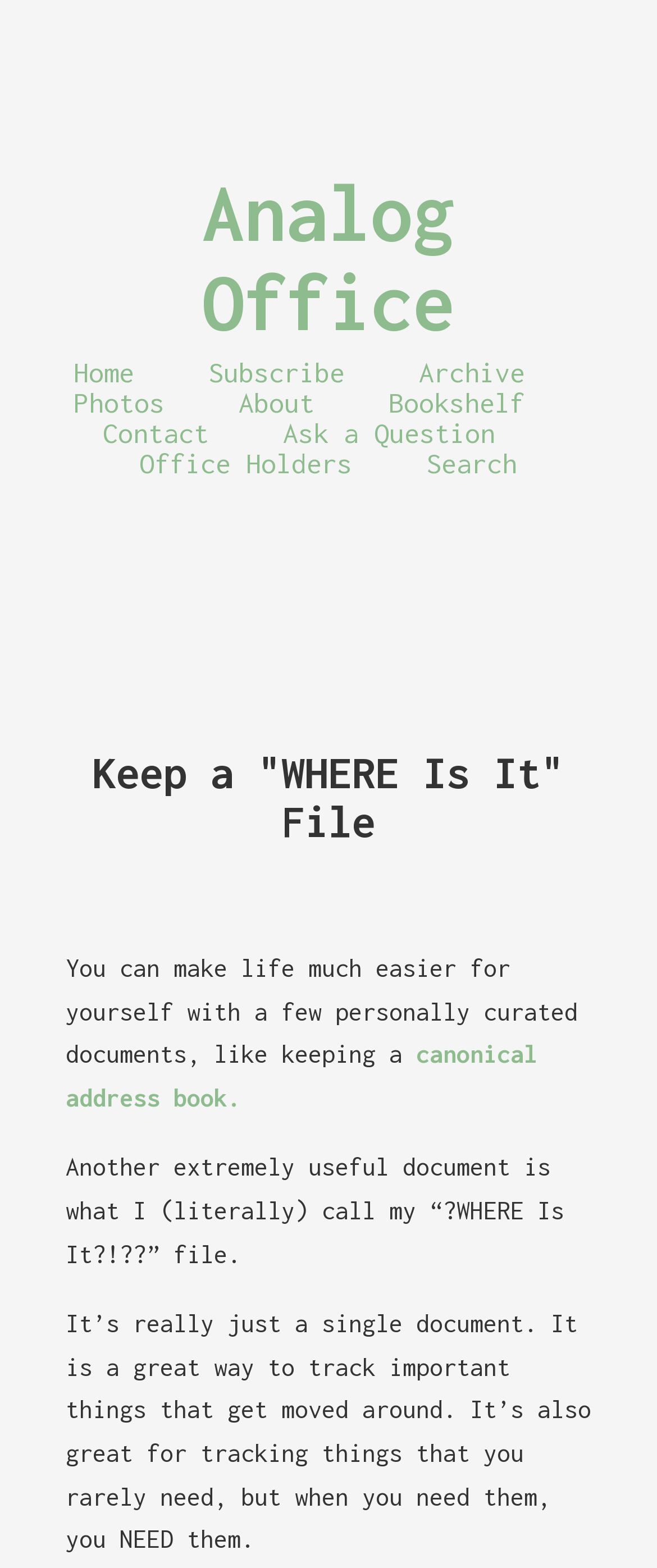Using the provided element description "Office Holders", determine the bounding box coordinates of the UI element.

[0.213, 0.286, 0.536, 0.305]